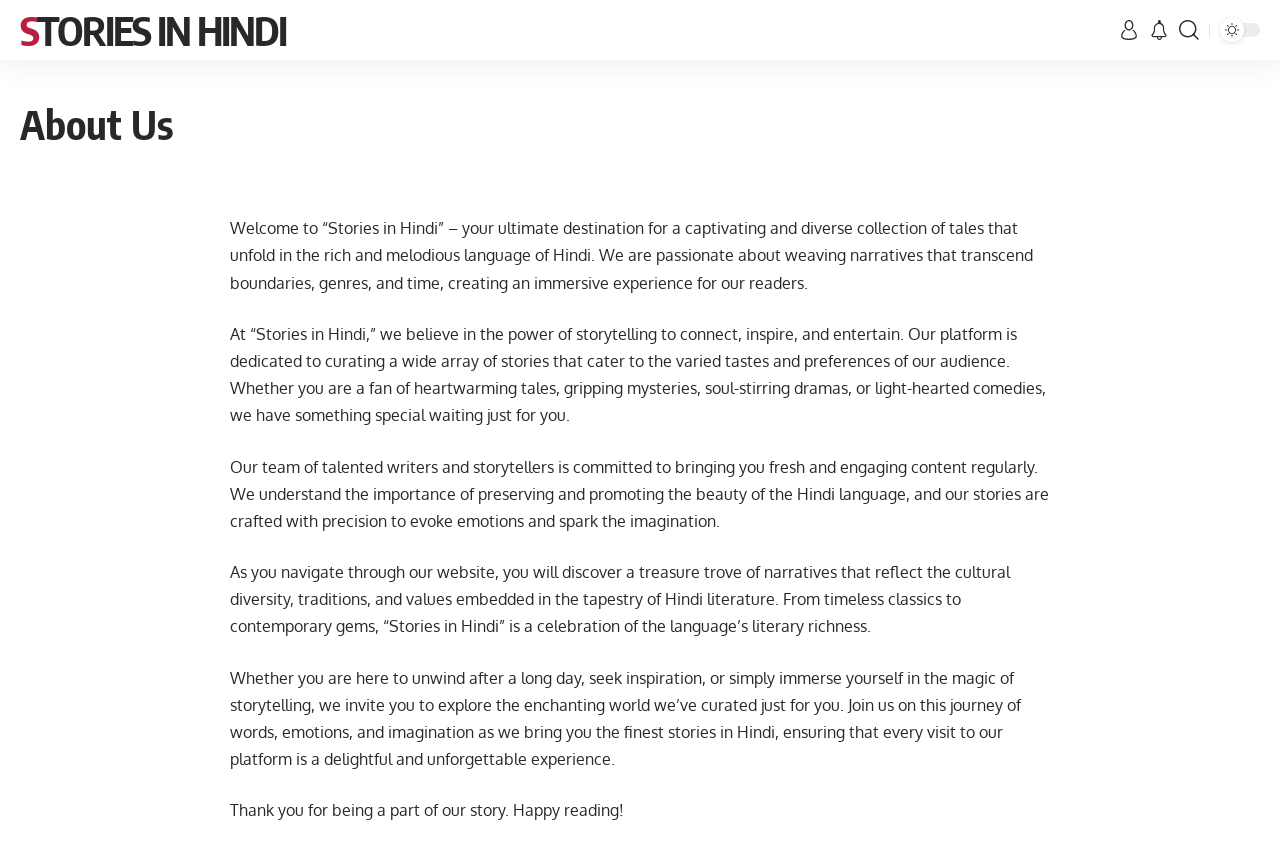What type of content can be found on the website?
Please craft a detailed and exhaustive response to the question.

The static text elements on the page mention 'tales', 'narratives', and 'stories' multiple times, indicating that the website is focused on sharing stories of various kinds.